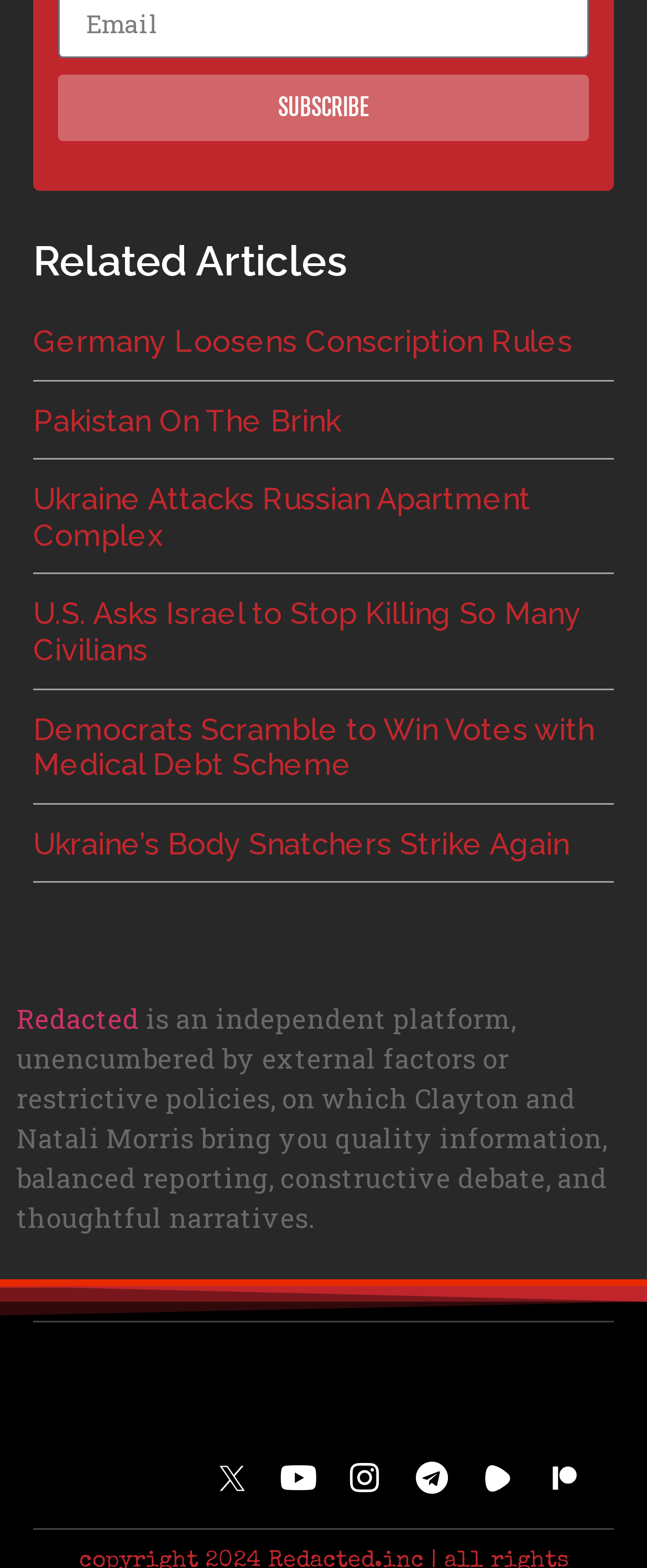Identify the bounding box coordinates of the part that should be clicked to carry out this instruction: "Select a shop order".

None